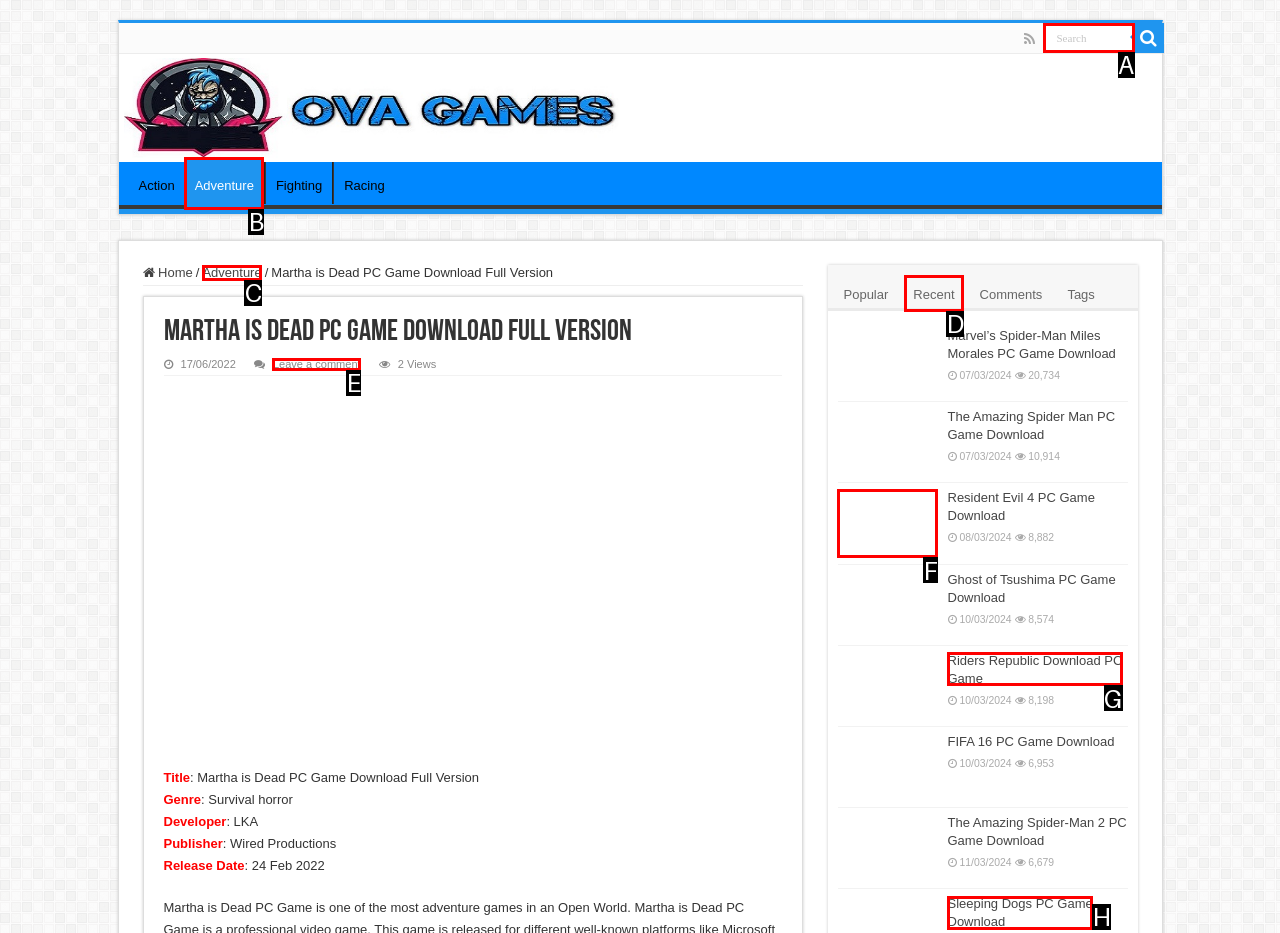Tell me which one HTML element I should click to complete the following task: Search for a game
Answer with the option's letter from the given choices directly.

A